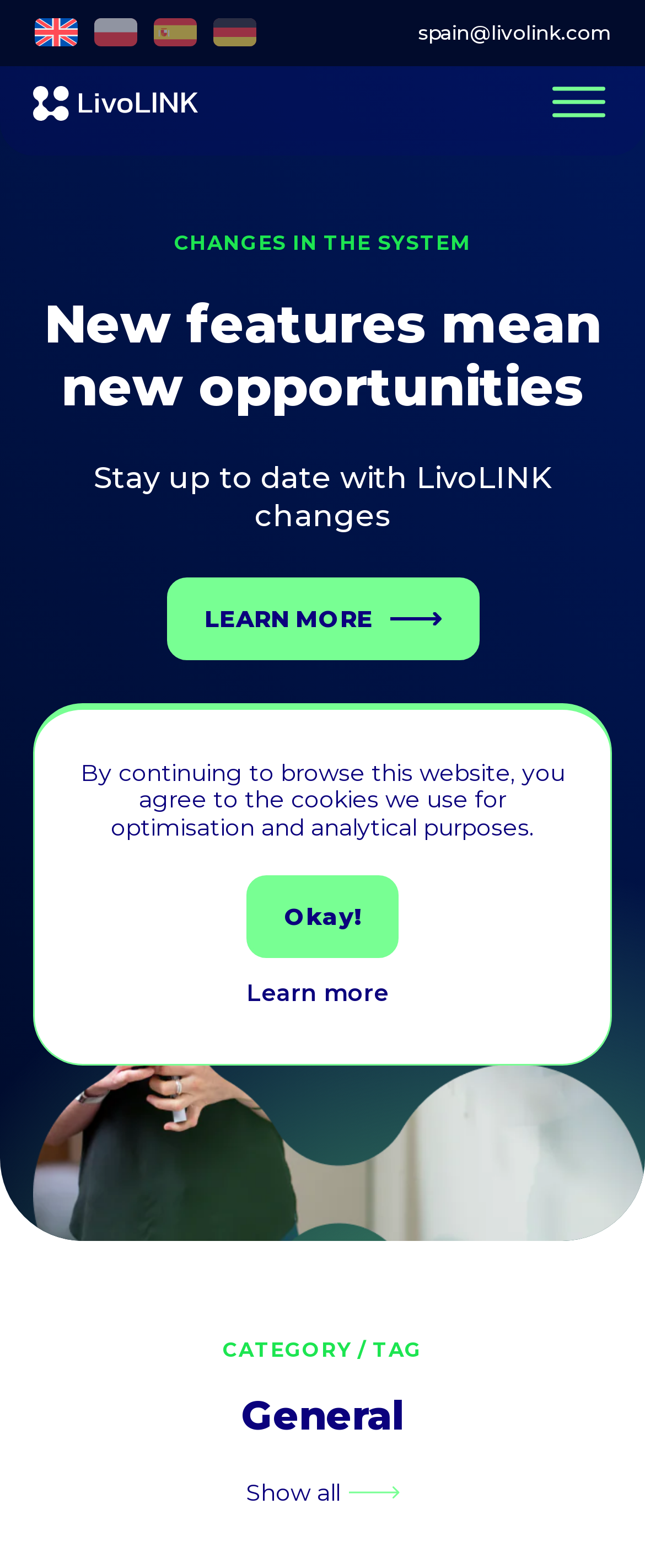Find and provide the bounding box coordinates for the UI element described with: "alt="Spanish"".

[0.238, 0.012, 0.305, 0.03]